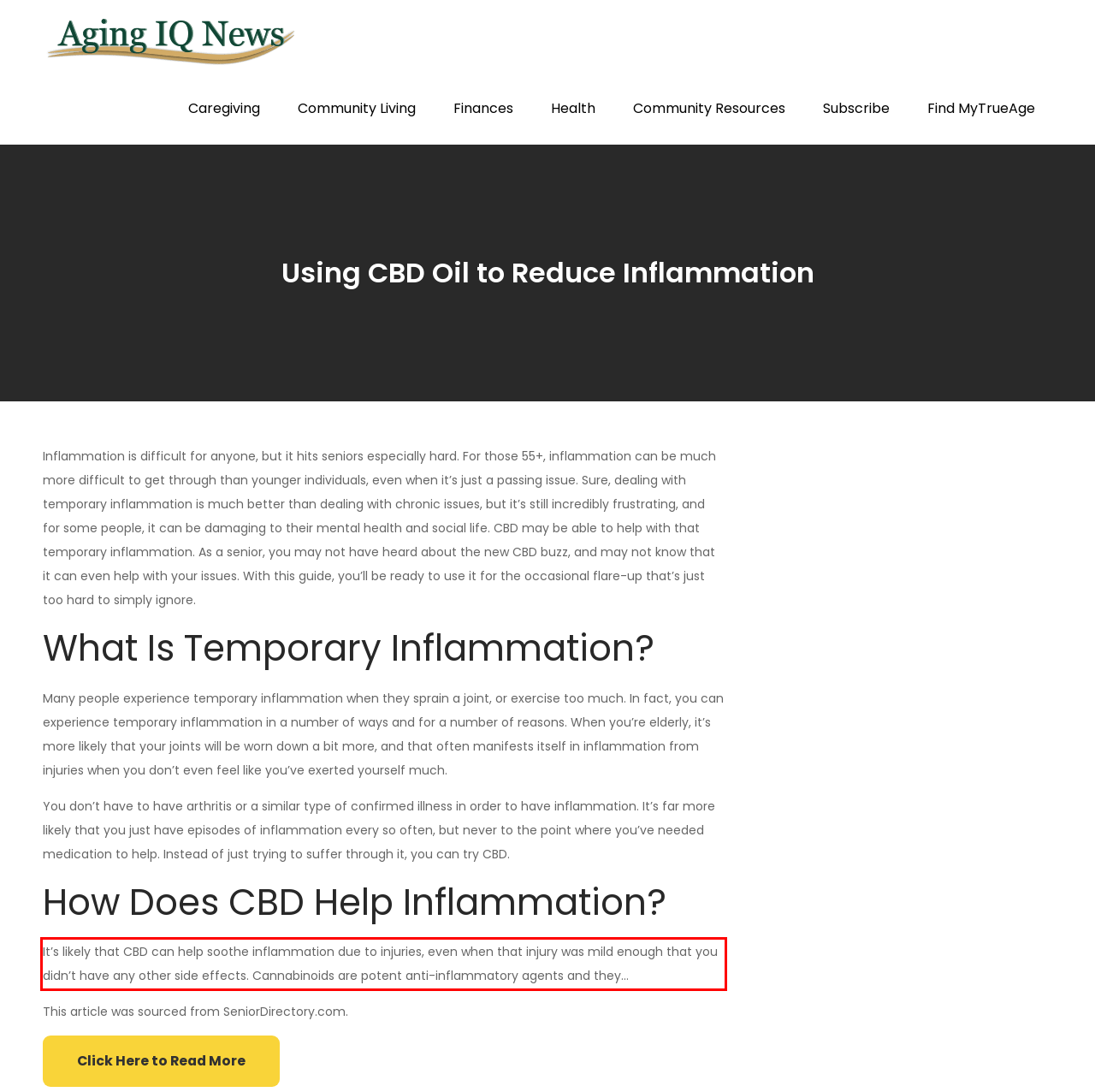Using the provided screenshot of a webpage, recognize the text inside the red rectangle bounding box by performing OCR.

It’s likely that CBD can help soothe inflammation due to injuries, even when that injury was mild enough that you didn’t have any other side effects. Cannabinoids are potent anti-inflammatory agents and they…